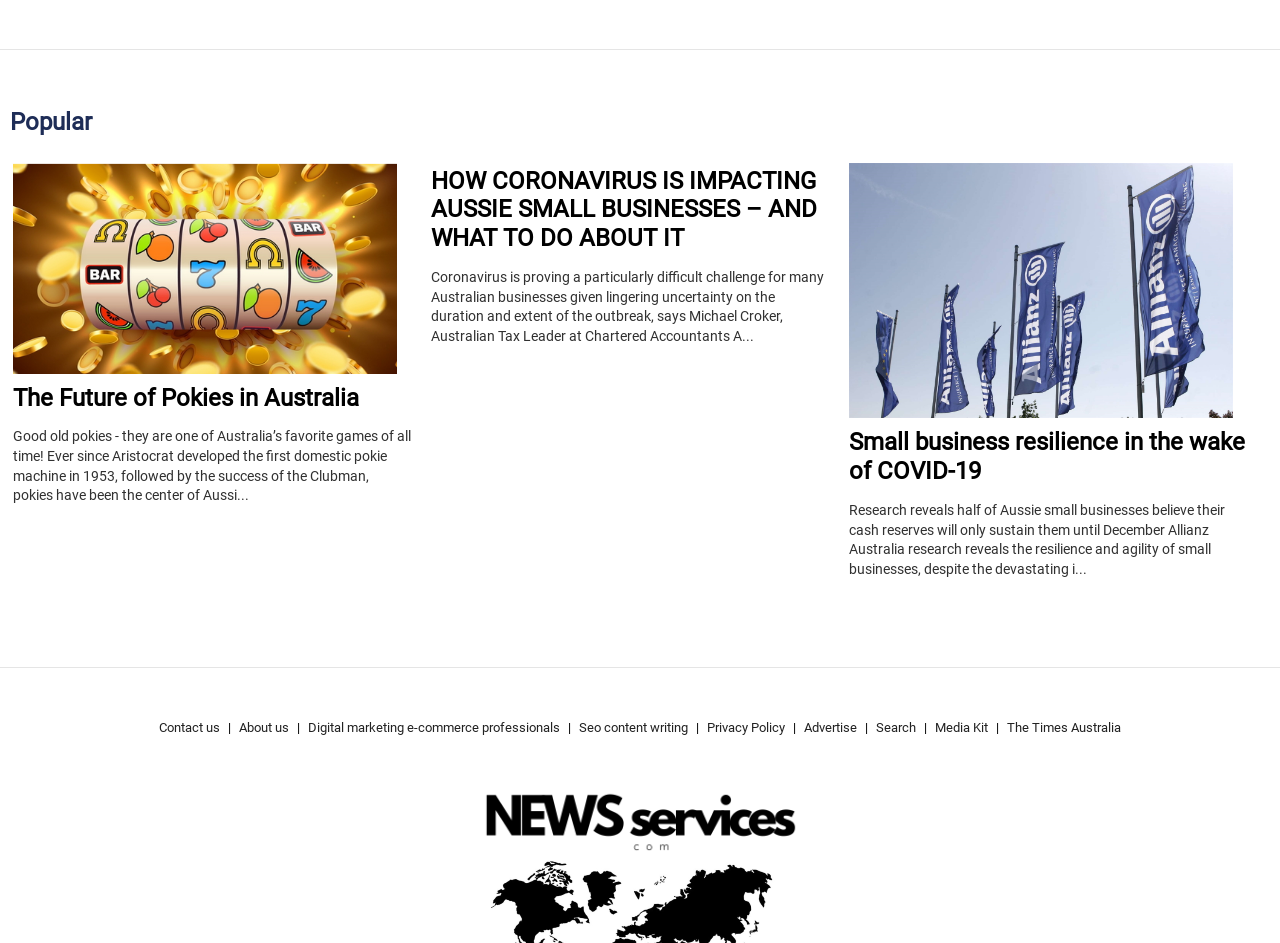How many links are there in the footer section?
Look at the image and answer the question with a single word or phrase.

9